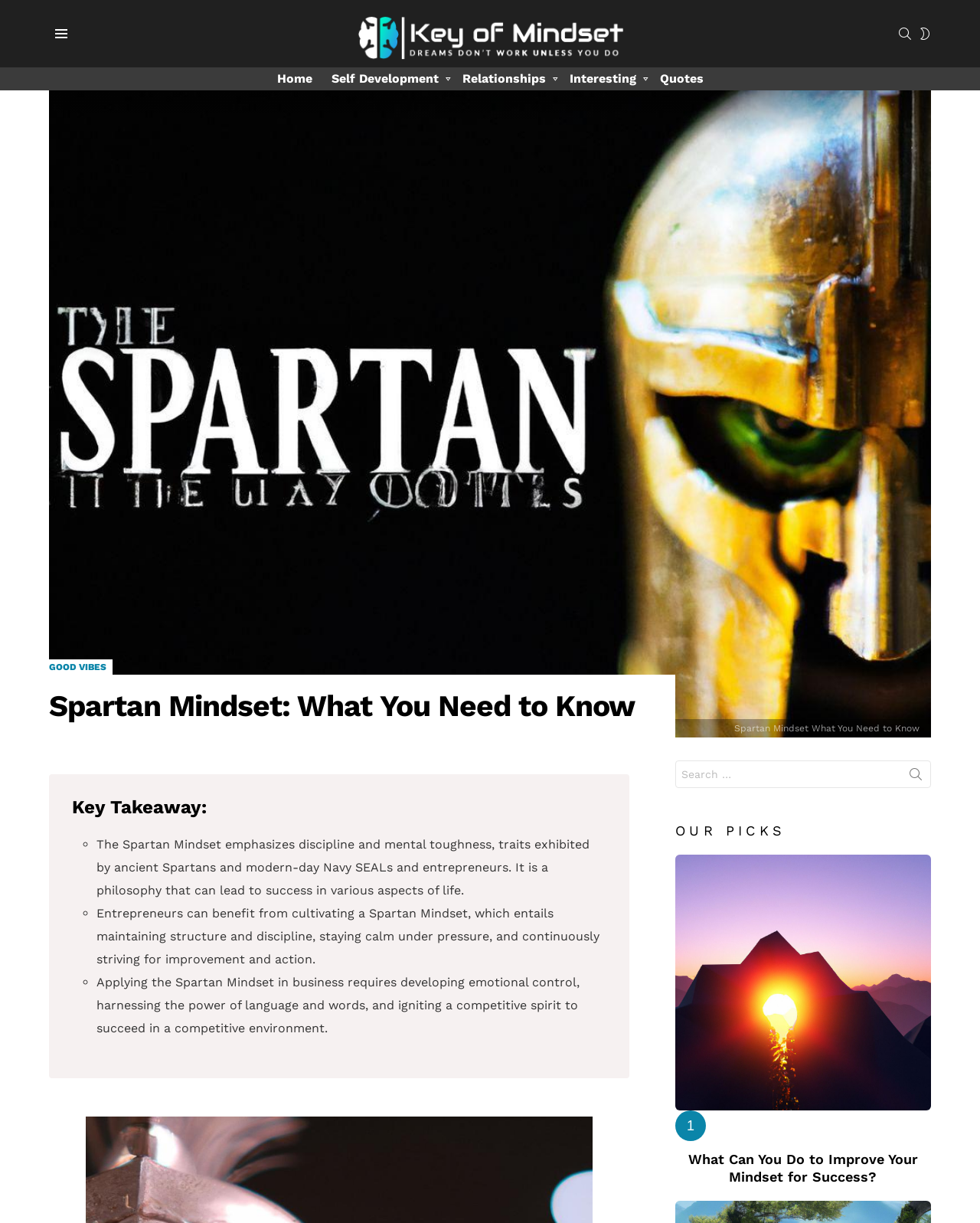How many list markers are there in the 'Key Takeaway' section?
Provide an in-depth answer to the question, covering all aspects.

I examined the 'Key Takeaway' section and found three list markers, each represented by '◦'. Therefore, there are 3 list markers.